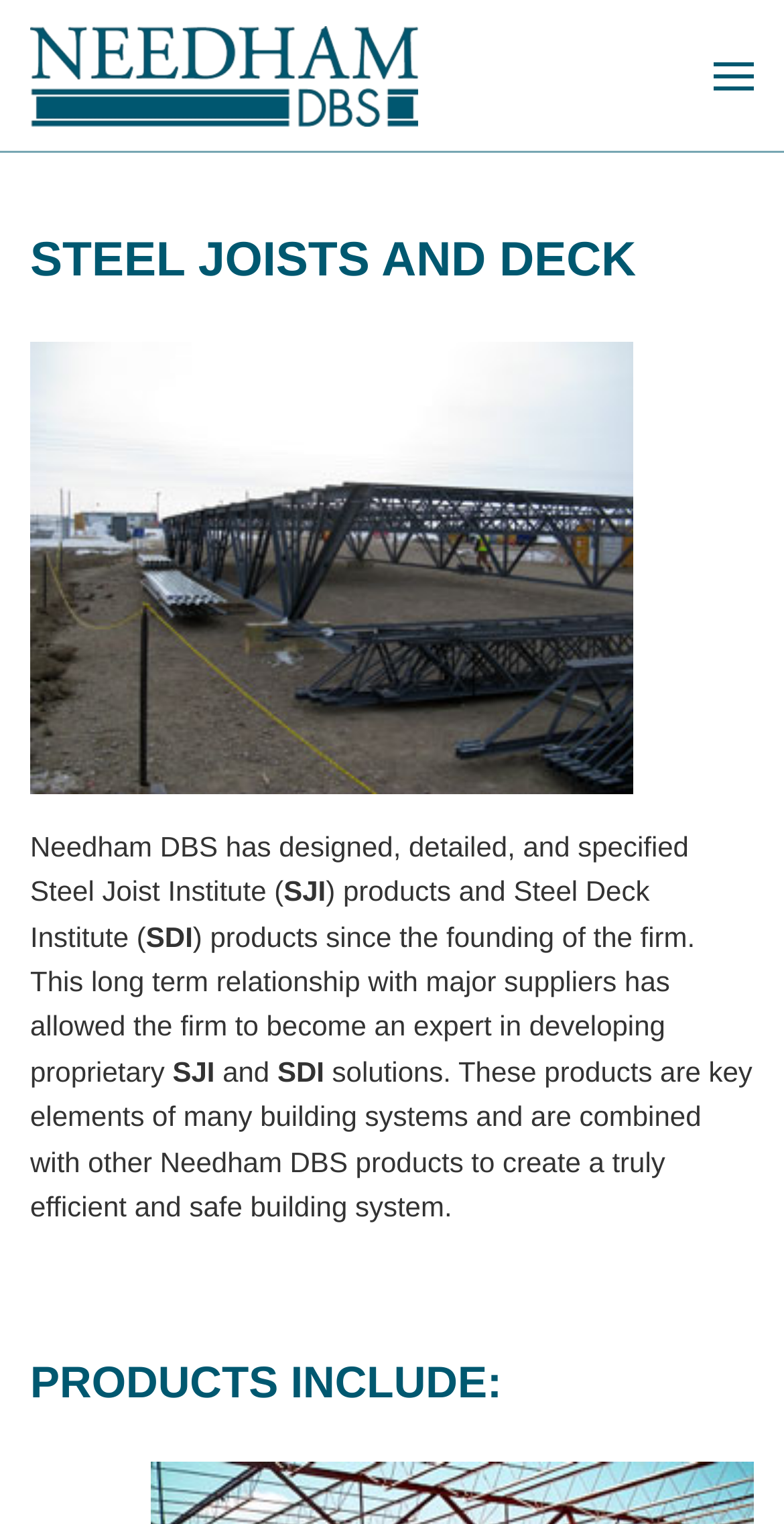Please determine and provide the text content of the webpage's heading.

STEEL JOISTS AND DECK